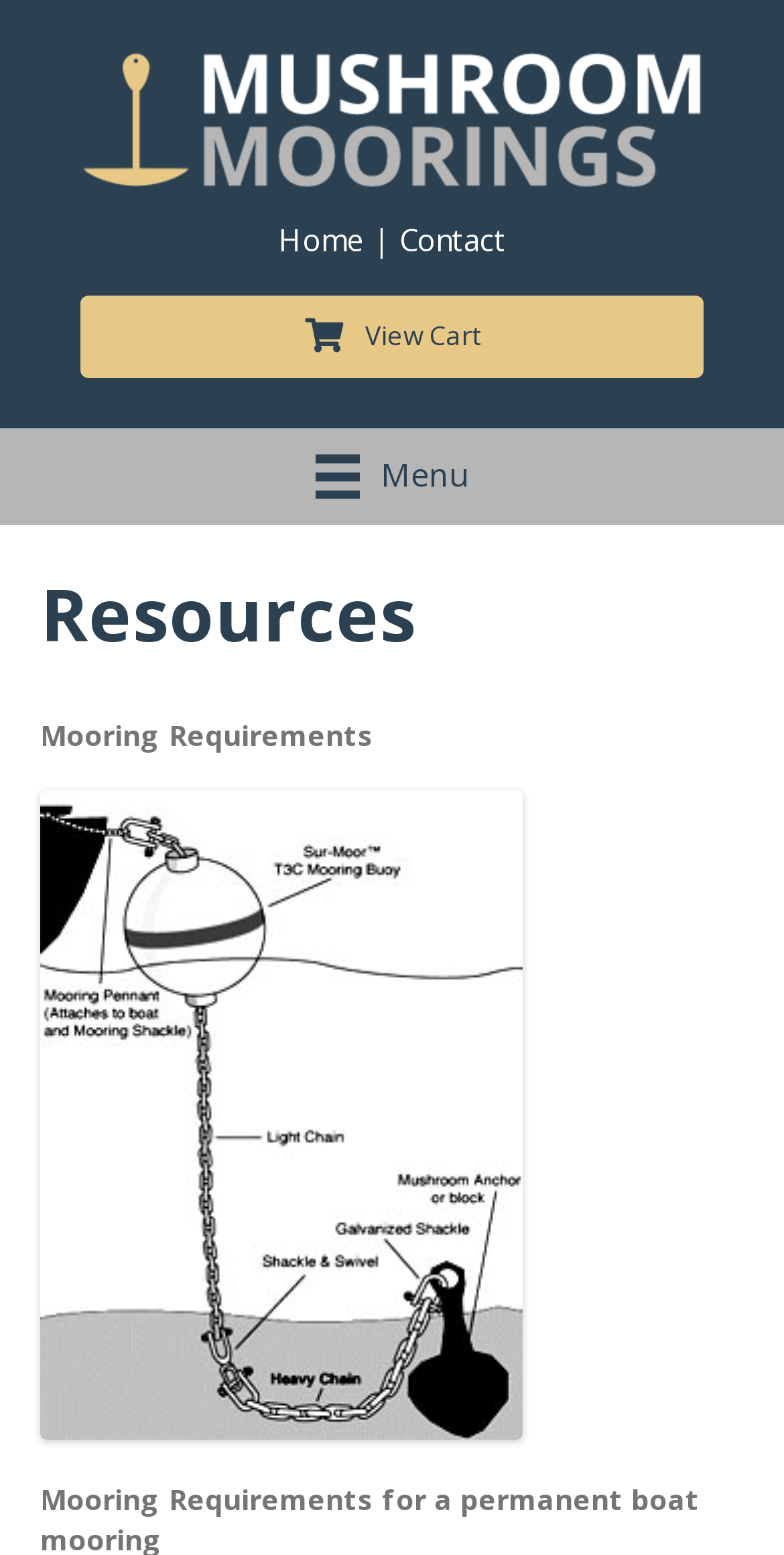Identify the bounding box of the UI element described as follows: "View Cart". Provide the coordinates as four float numbers in the range of 0 to 1 [left, top, right, bottom].

[0.103, 0.19, 0.897, 0.242]